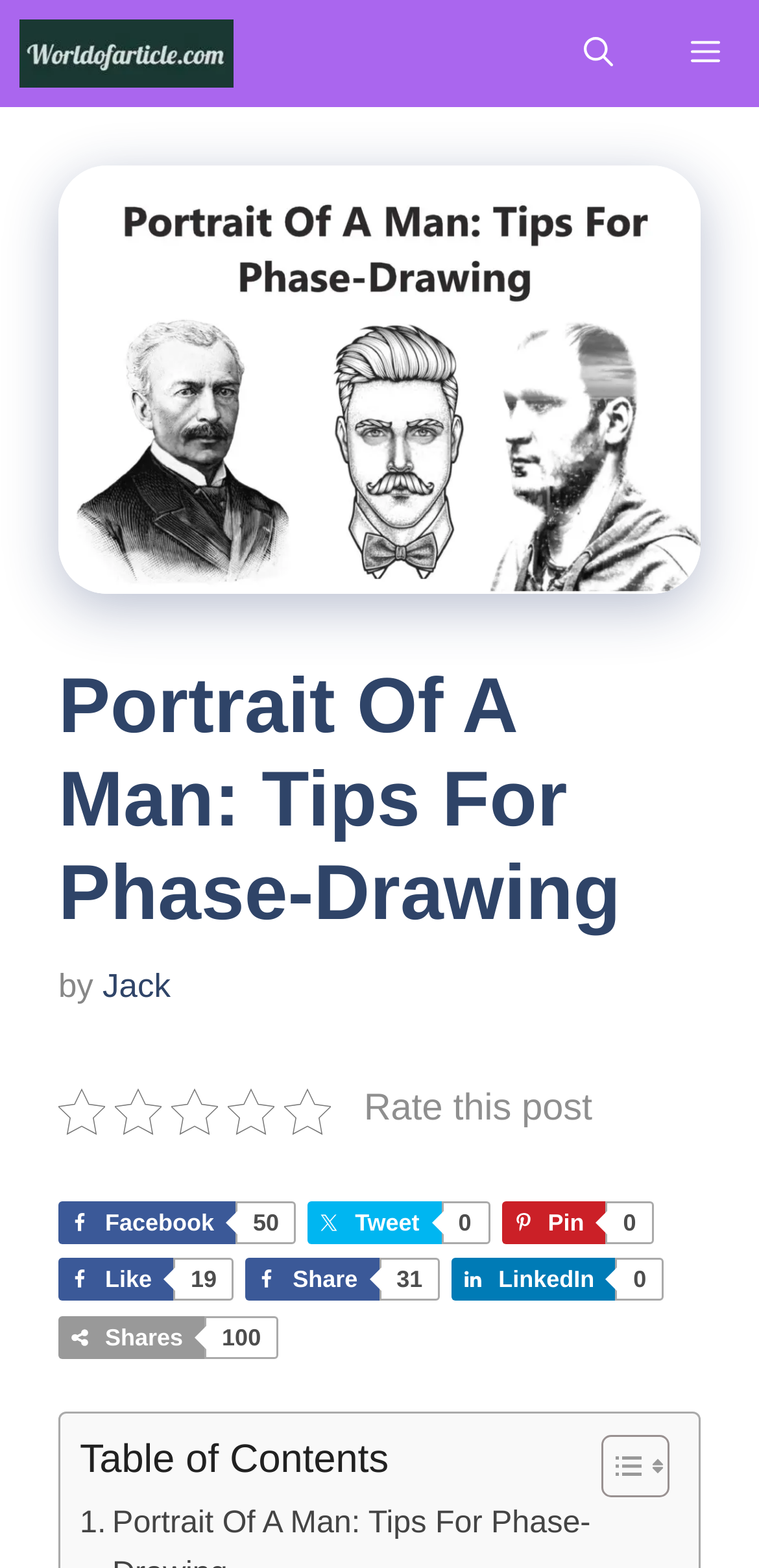Answer the following query concisely with a single word or phrase:
What is the rating of the post?

19